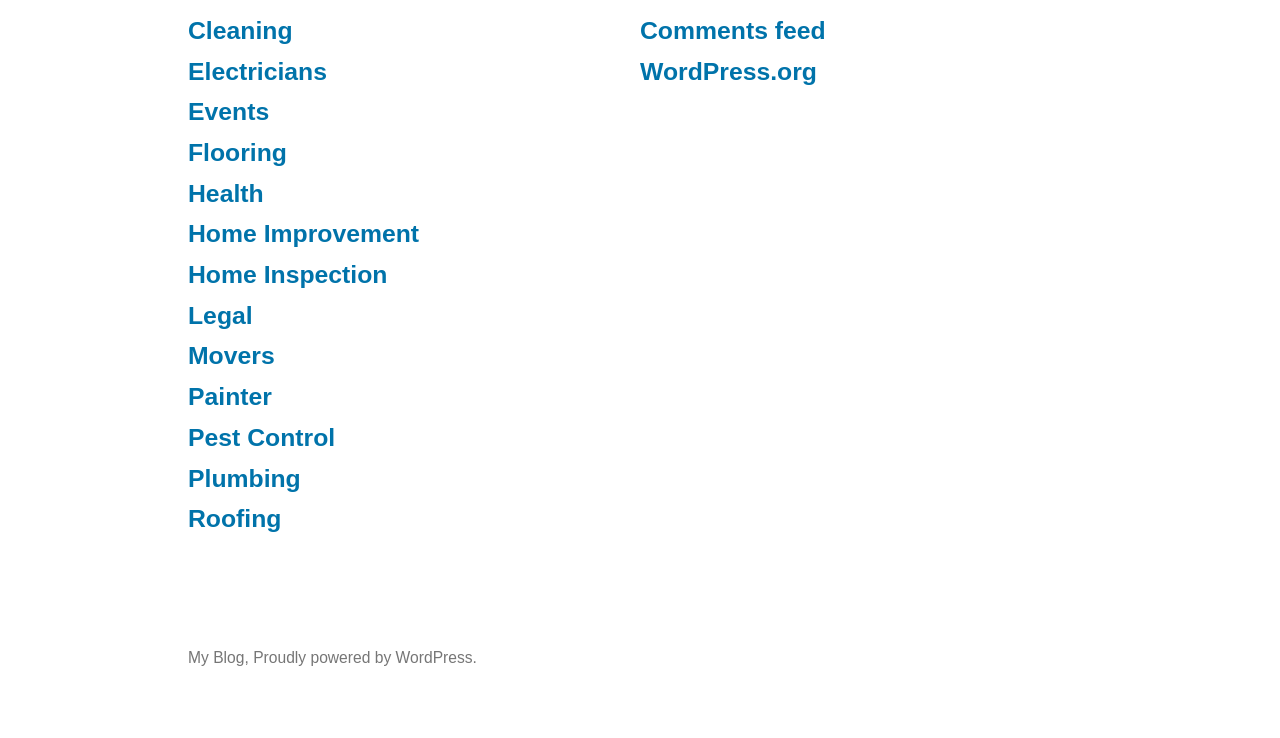Can you specify the bounding box coordinates for the region that should be clicked to fulfill this instruction: "Visit the 'Home Improvement' page".

[0.147, 0.299, 0.327, 0.335]